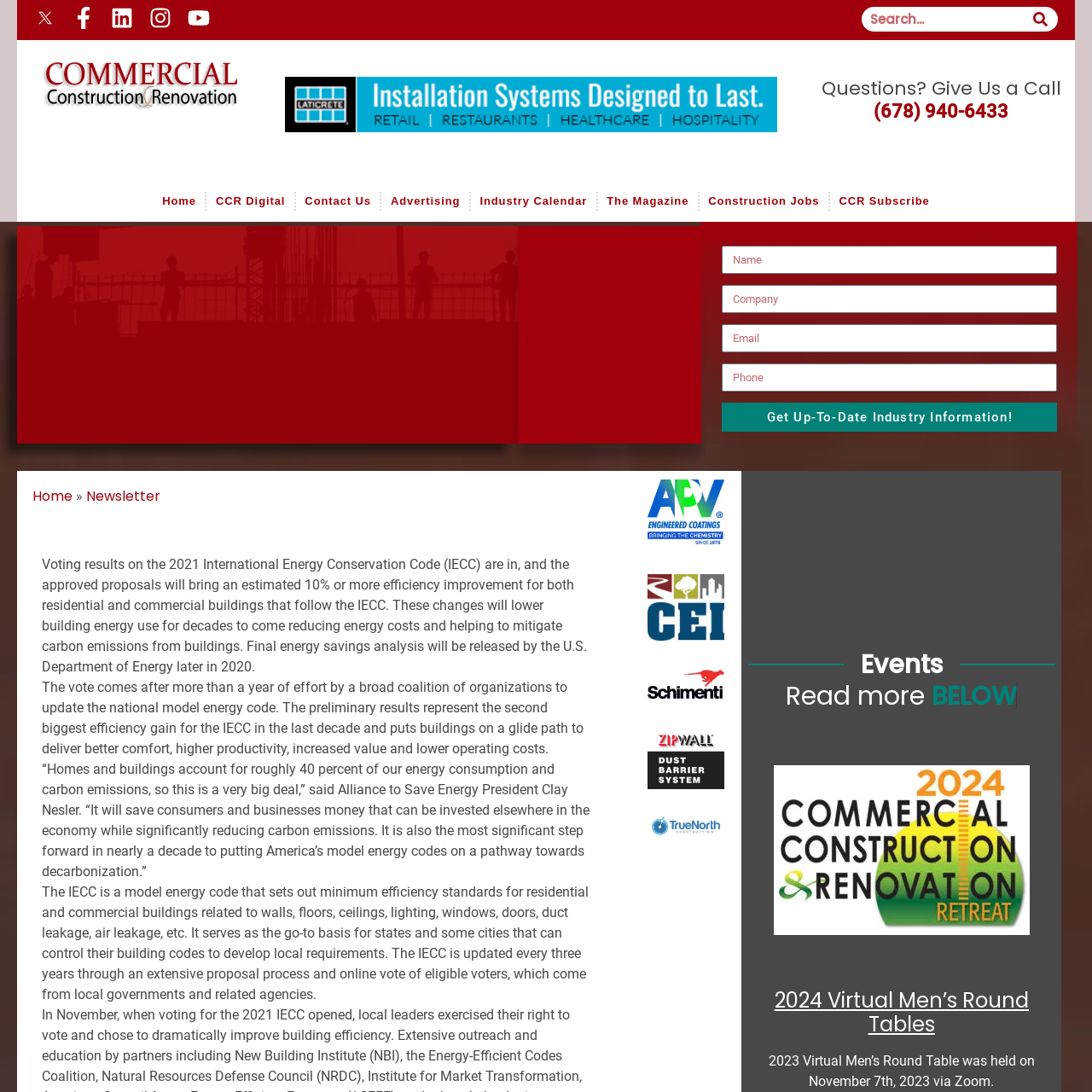What is the focus of the content on the webpage?
Look at the image section surrounded by the red bounding box and provide a concise answer in one word or phrase.

Energy efficiency